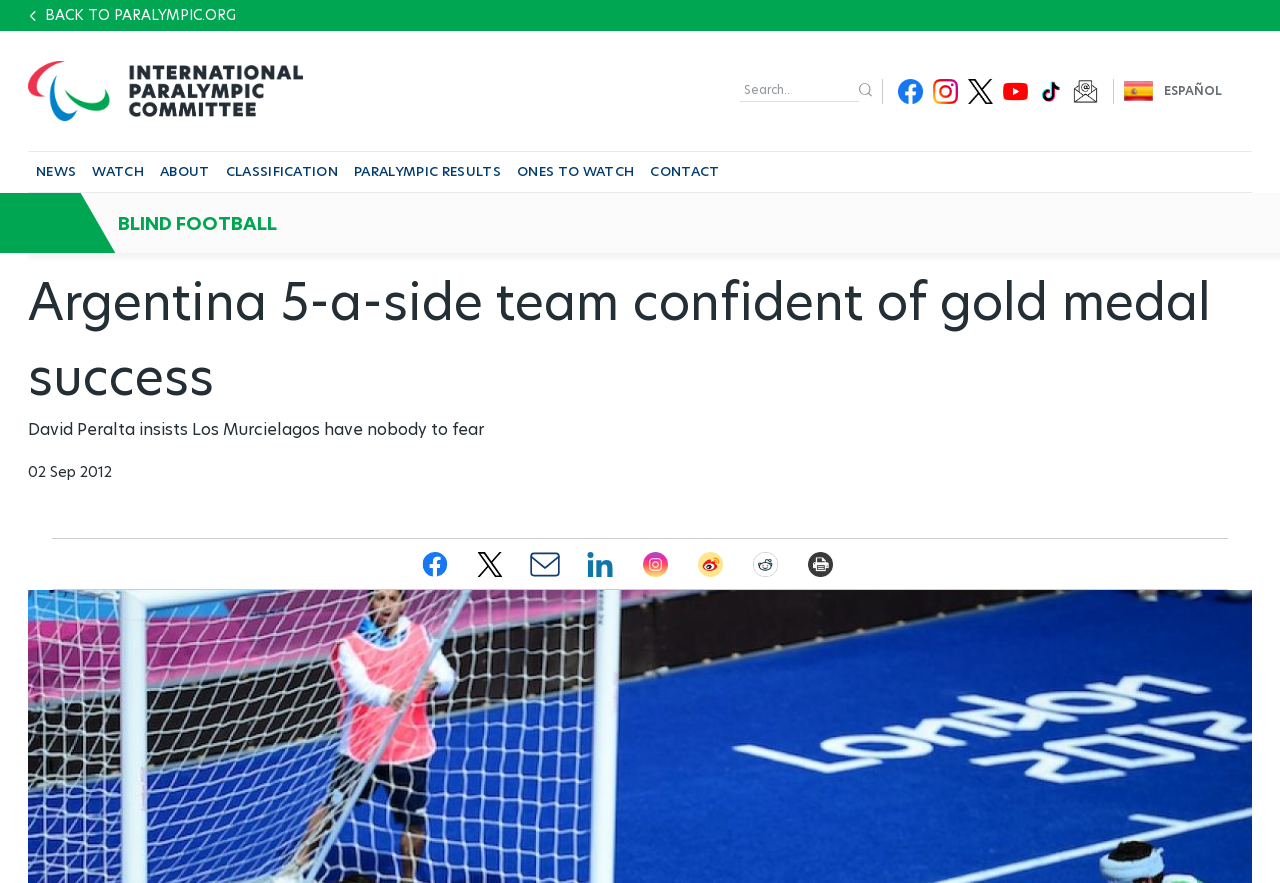Find the bounding box coordinates of the clickable element required to execute the following instruction: "Share on Facebook". Provide the coordinates as four float numbers between 0 and 1, i.e., [left, top, right, bottom].

[0.328, 0.622, 0.352, 0.656]